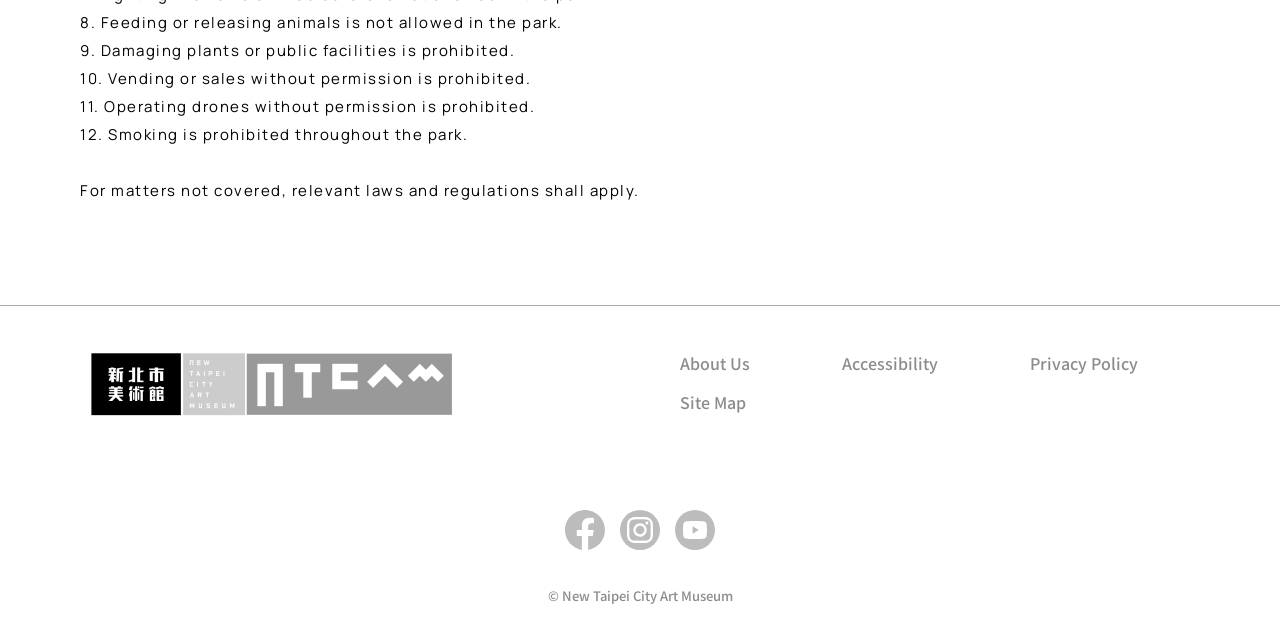Please determine the bounding box coordinates, formatted as (top-left x, top-left y, bottom-right x, bottom-right y), with all values as floating point numbers between 0 and 1. Identify the bounding box of the region described as: Accessibility

[0.658, 0.565, 0.733, 0.604]